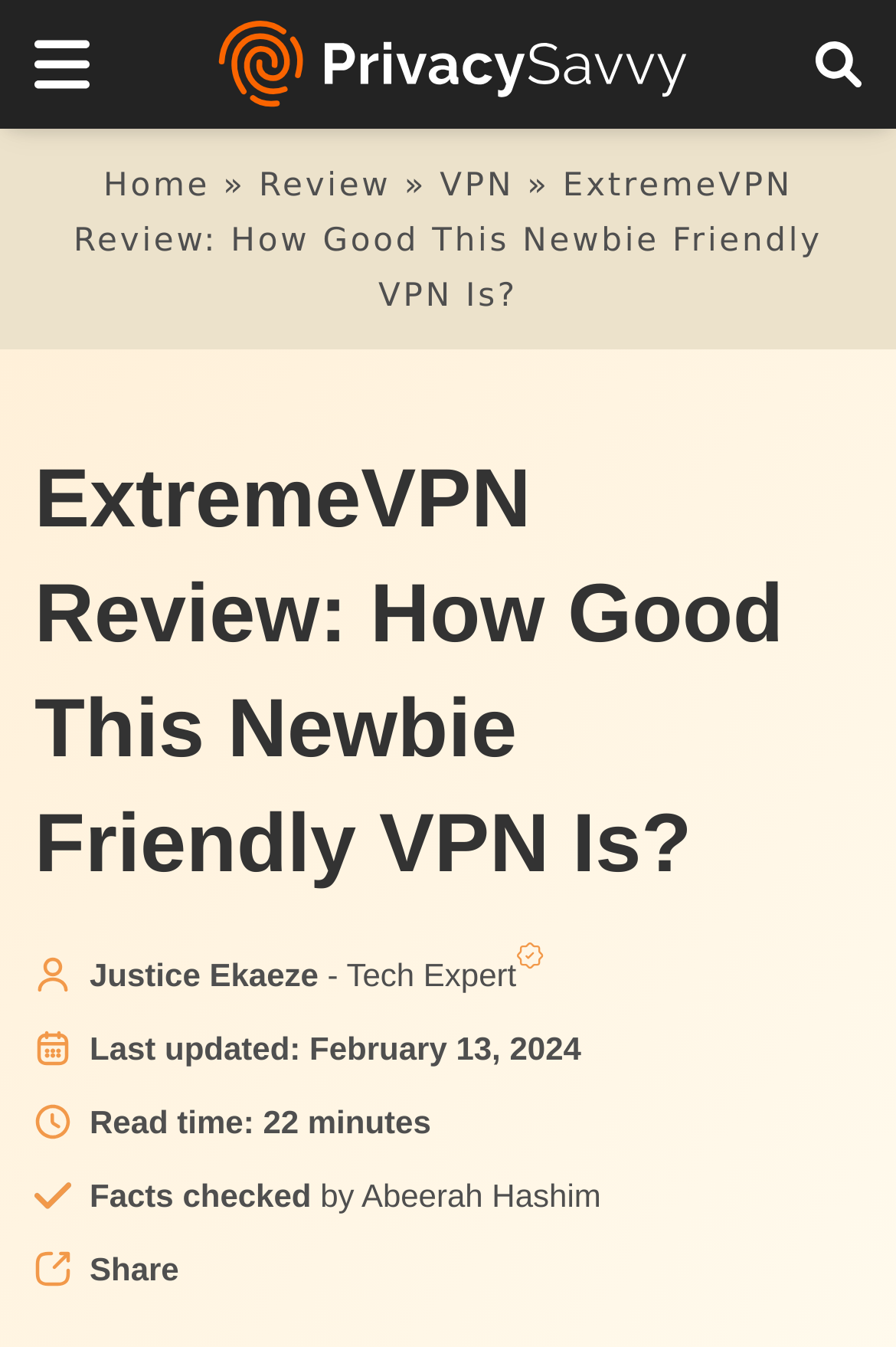Provide the bounding box coordinates of the HTML element described as: "› About Us". The bounding box coordinates should be four float numbers between 0 and 1, i.e., [left, top, right, bottom].

None